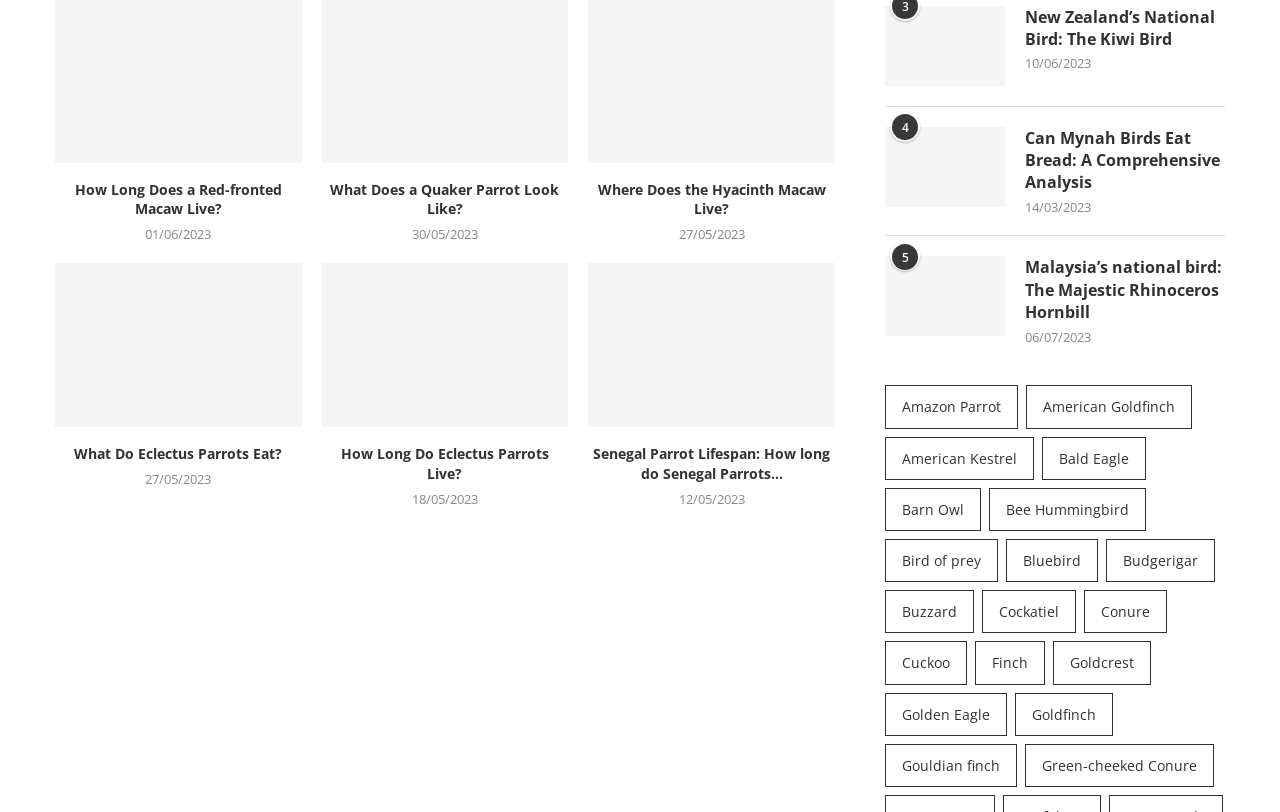Find the bounding box coordinates of the area to click in order to follow the instruction: "Learn about Senegal Parrot's lifespan".

[0.463, 0.547, 0.649, 0.595]